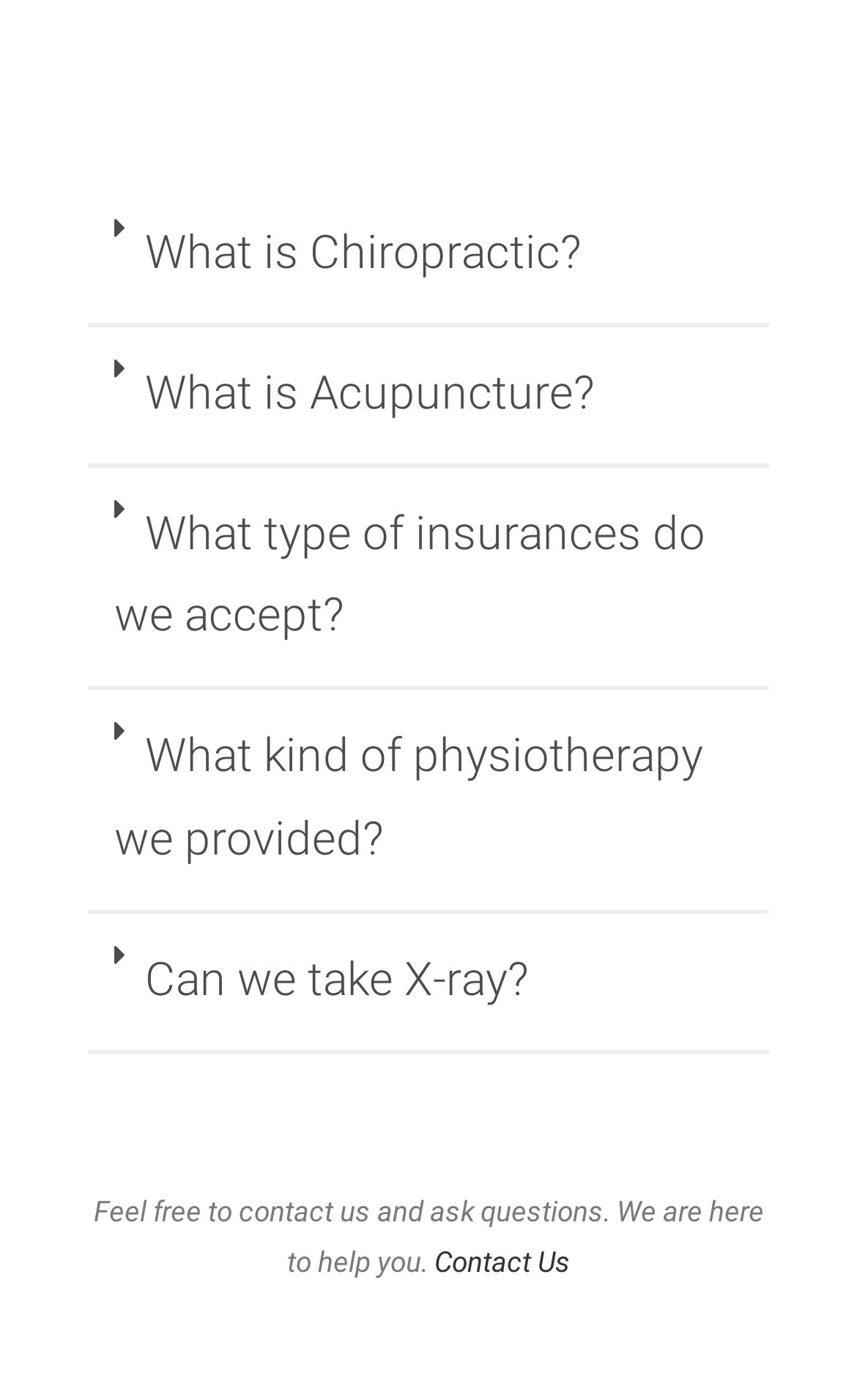Please give a one-word or short phrase response to the following question: 
Is X-ray service provided?

Unknown